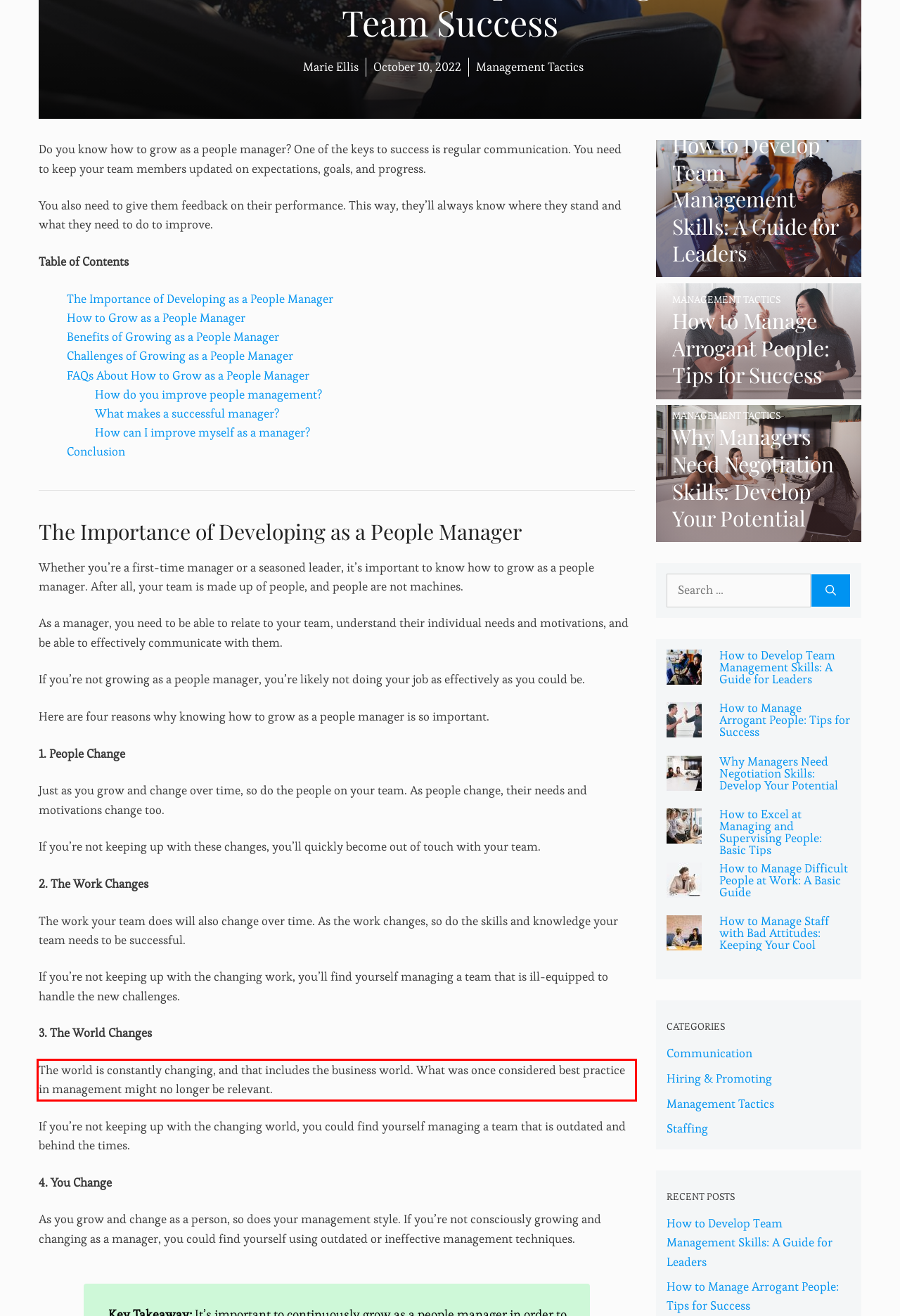Identify the text inside the red bounding box in the provided webpage screenshot and transcribe it.

The world is constantly changing, and that includes the business world. What was once considered best practice in management might no longer be relevant.